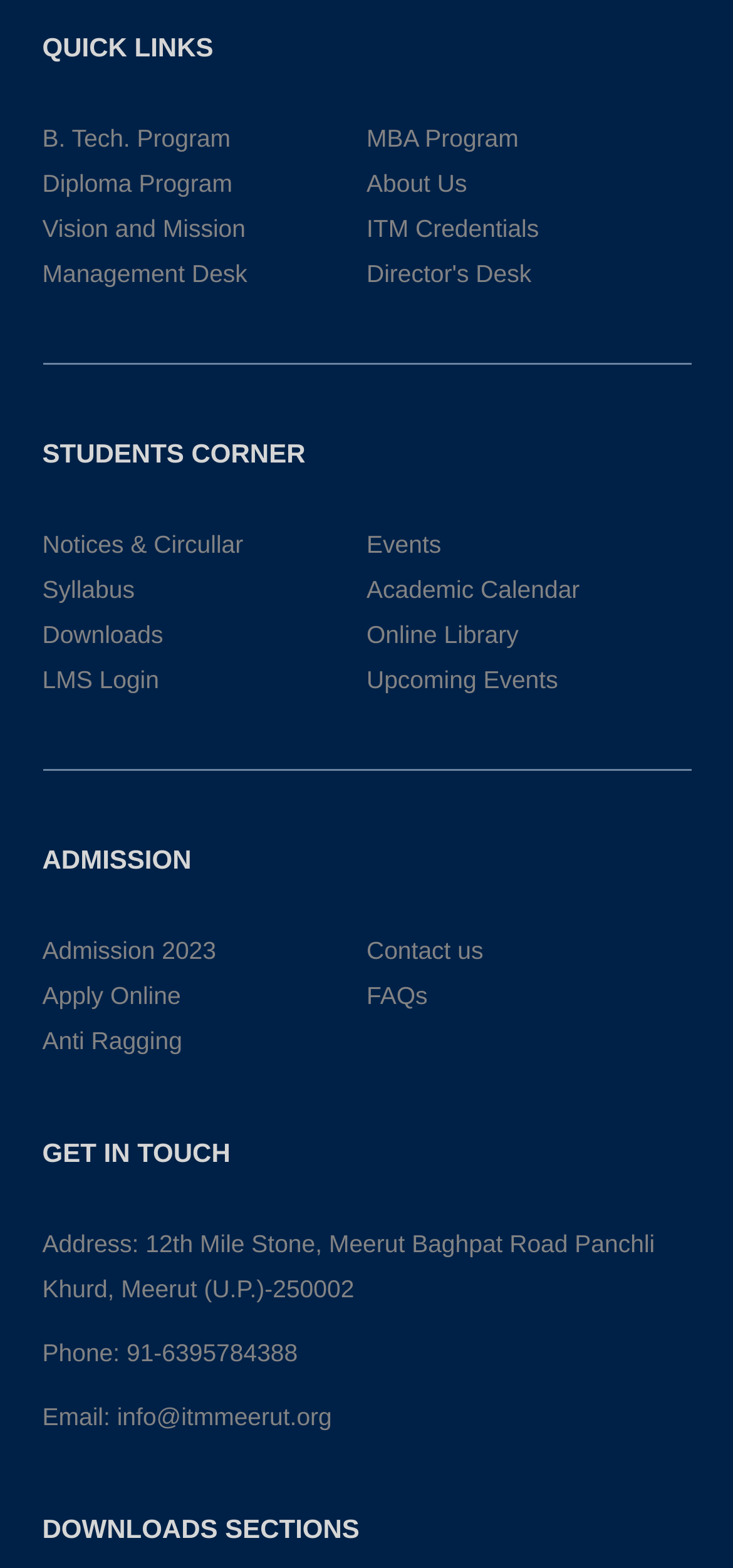Could you determine the bounding box coordinates of the clickable element to complete the instruction: "Contact us"? Provide the coordinates as four float numbers between 0 and 1, i.e., [left, top, right, bottom].

[0.5, 0.597, 0.659, 0.615]